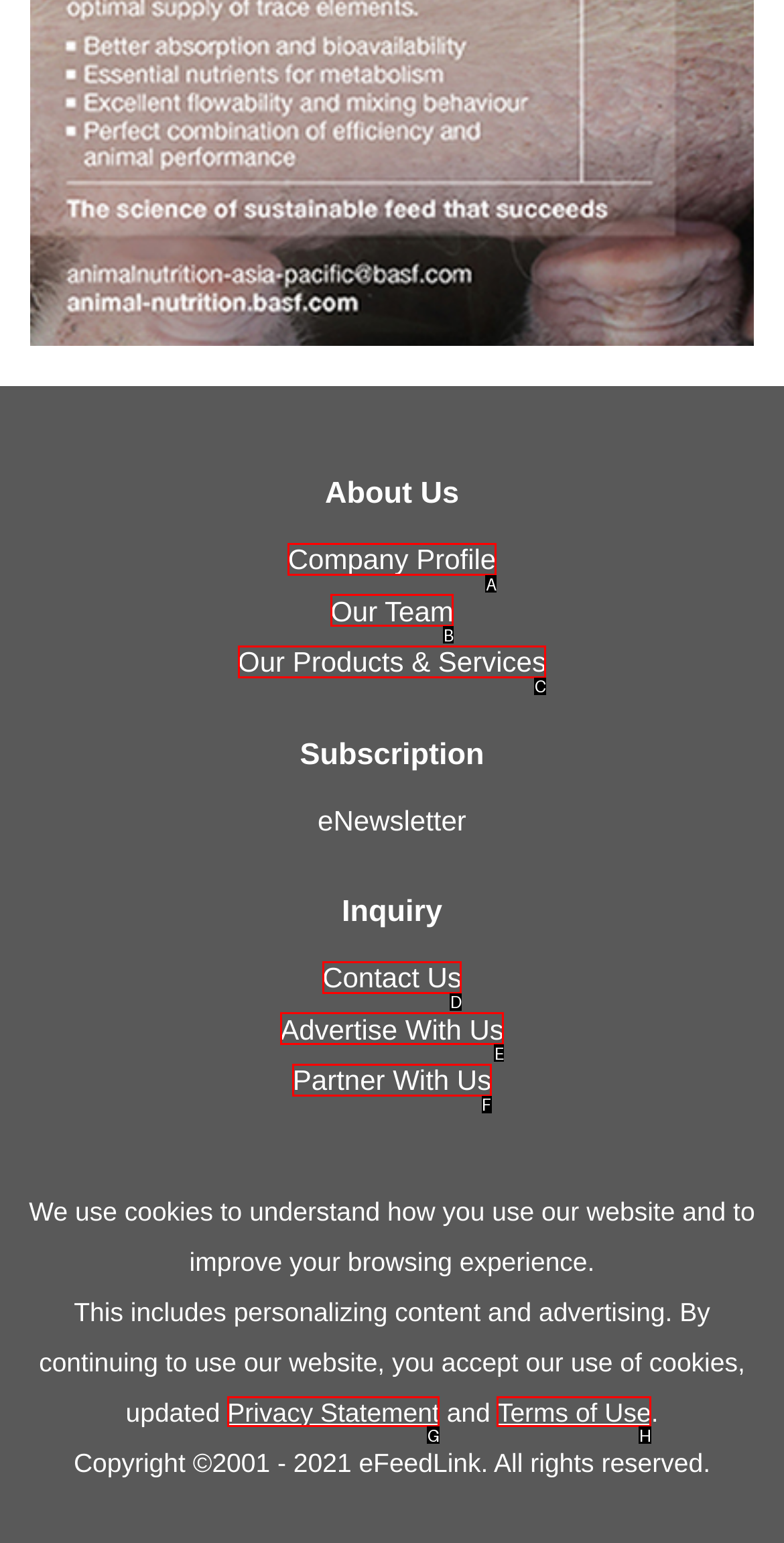Indicate which UI element needs to be clicked to fulfill the task: View company profile
Answer with the letter of the chosen option from the available choices directly.

A